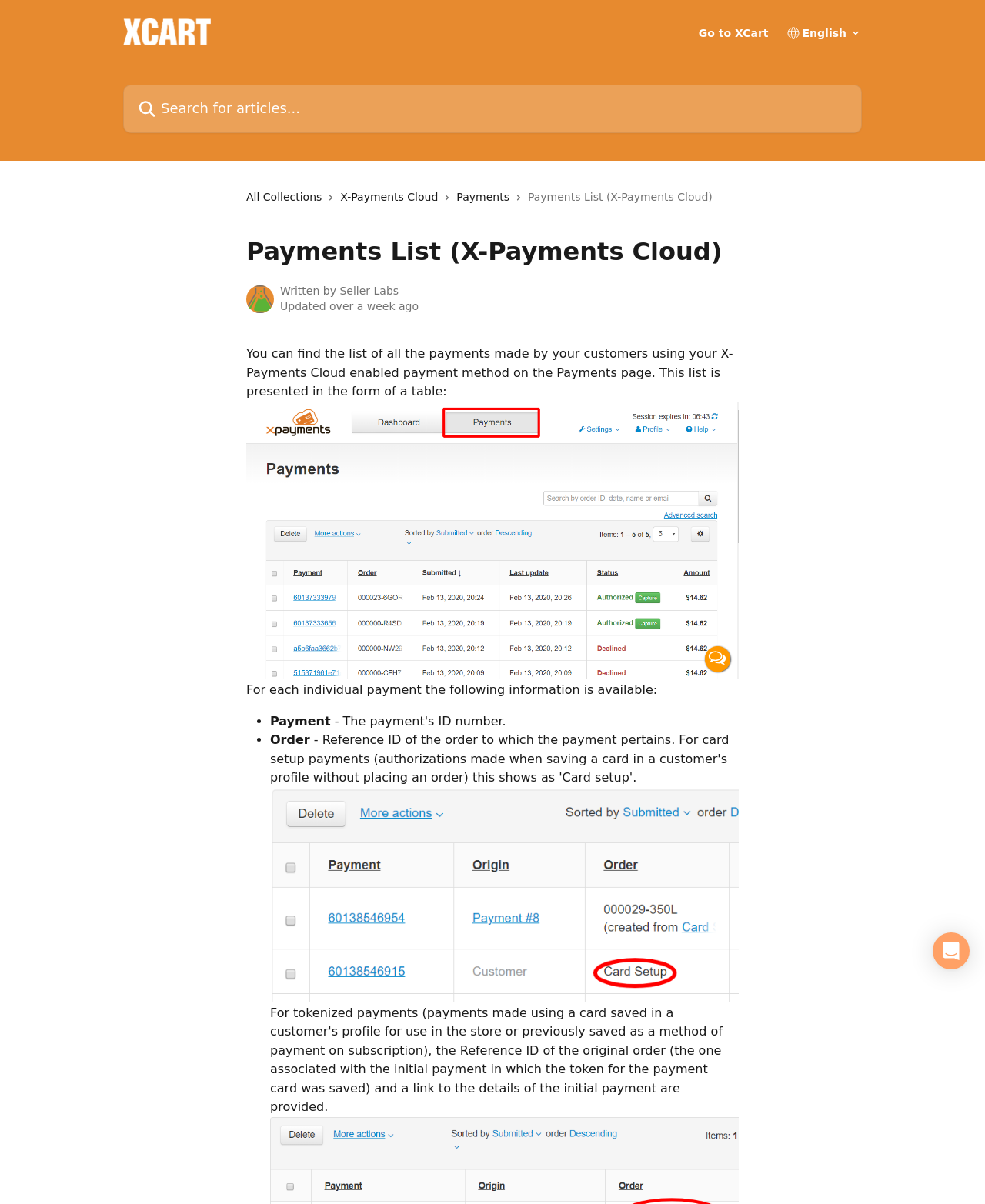From the details in the image, provide a thorough response to the question: Who wrote the help center article?

The help center article on the Payments page was written by Seller Labs, as indicated by the author information provided on the webpage.